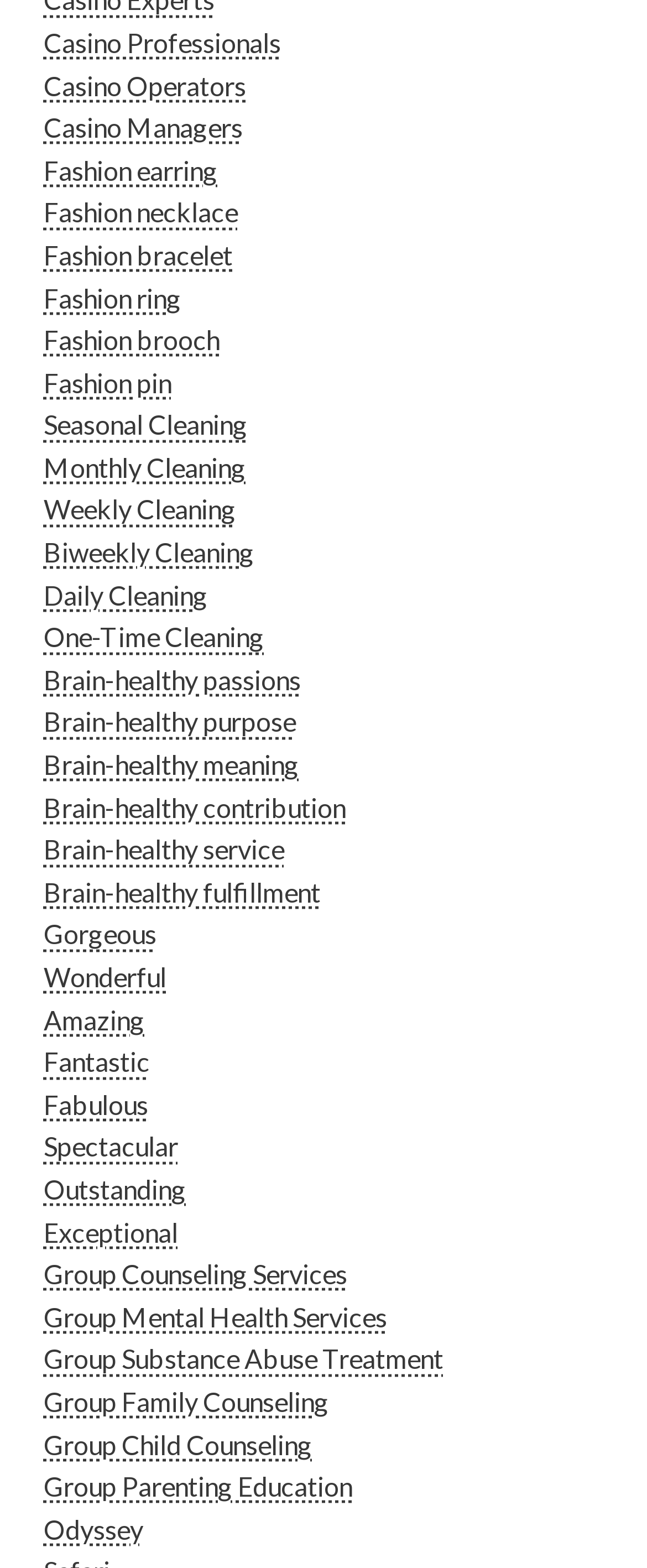Could you highlight the region that needs to be clicked to execute the instruction: "Read about Odyssey"?

[0.067, 0.965, 0.221, 0.985]